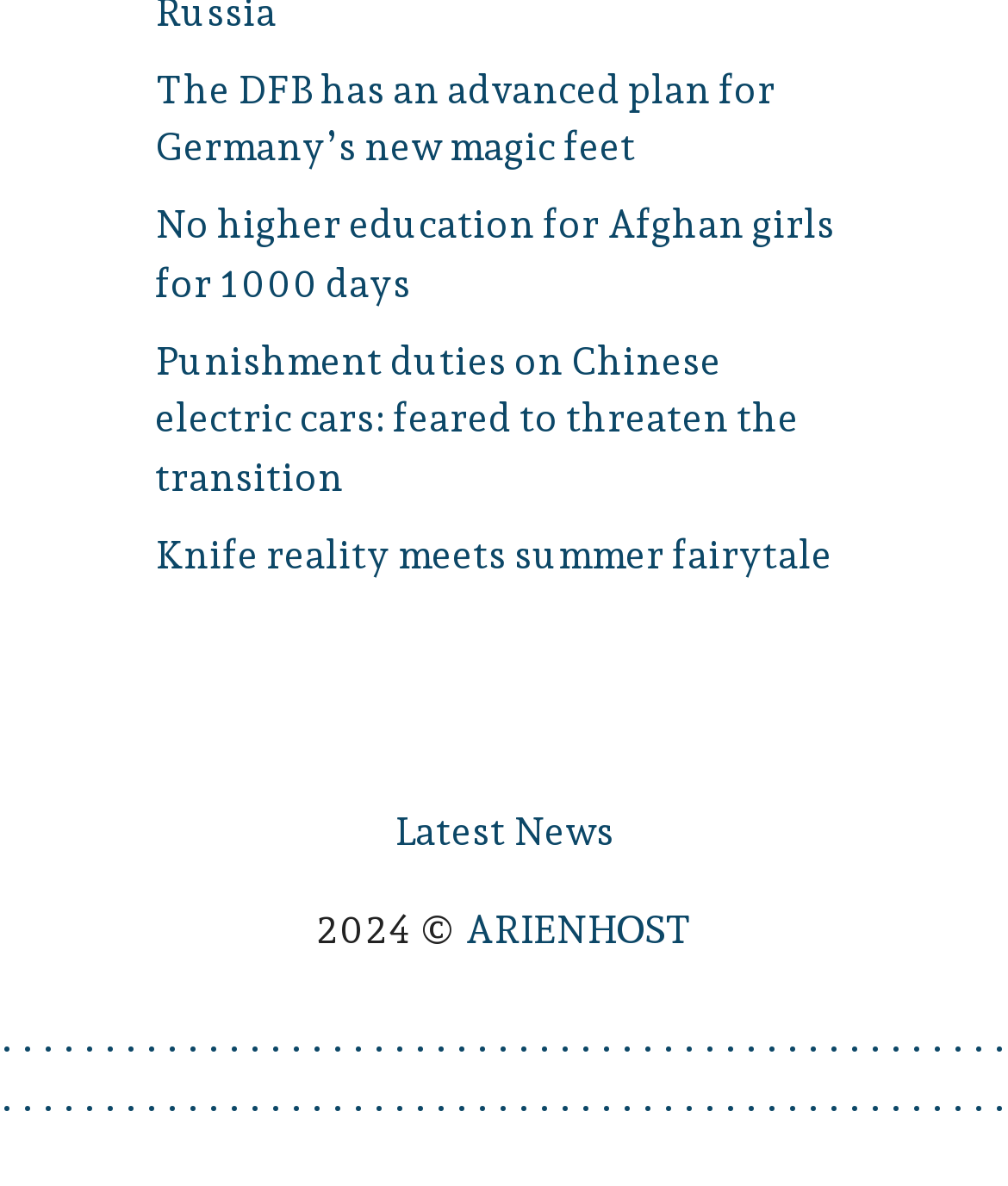Determine the bounding box coordinates of the region to click in order to accomplish the following instruction: "Visit the ARIENHOST website". Provide the coordinates as four float numbers between 0 and 1, specifically [left, top, right, bottom].

[0.462, 0.765, 0.687, 0.804]